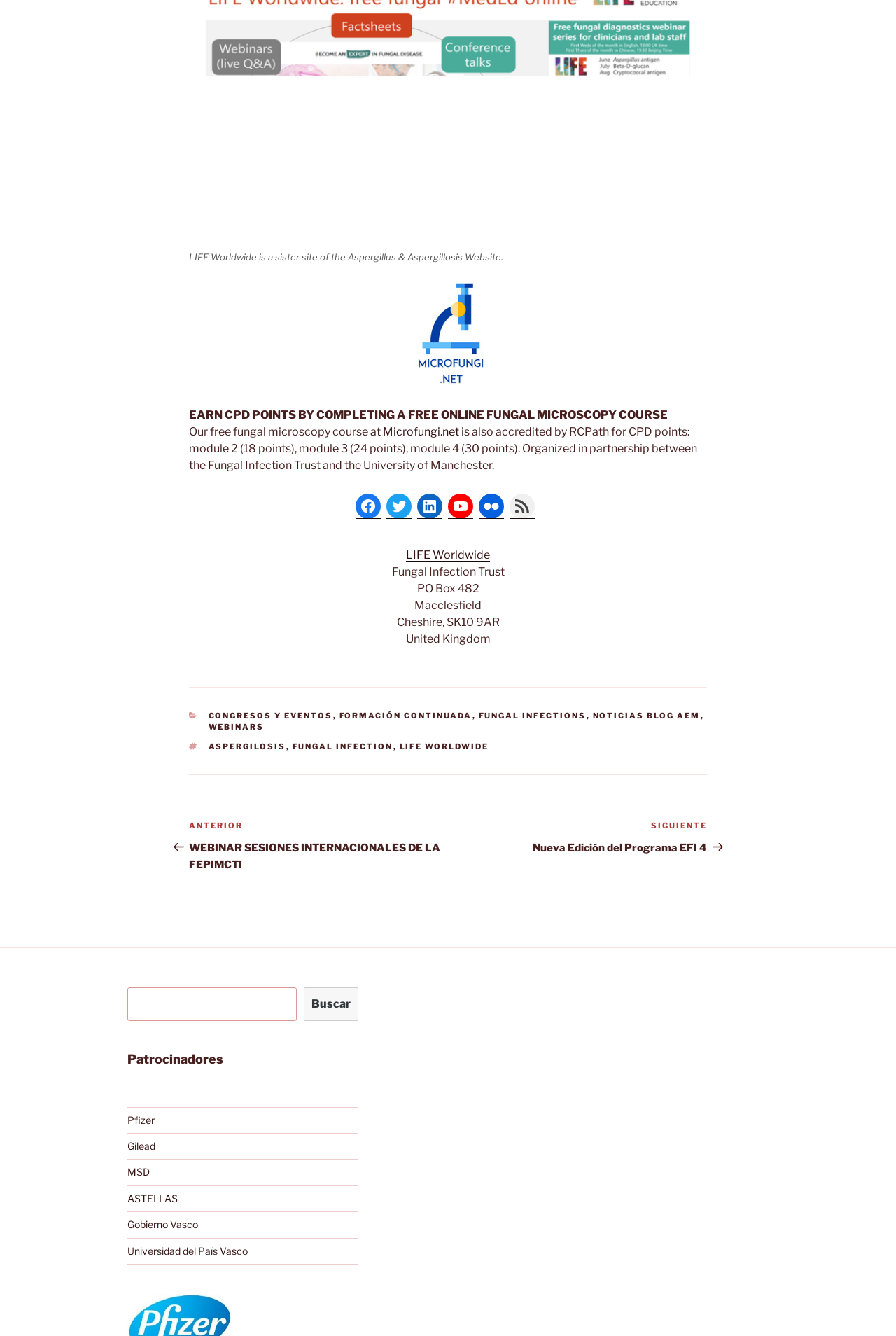Please respond in a single word or phrase: 
What is the category of the link 'CONGRESOS Y EVENTOS'?

CATEGORÍAS